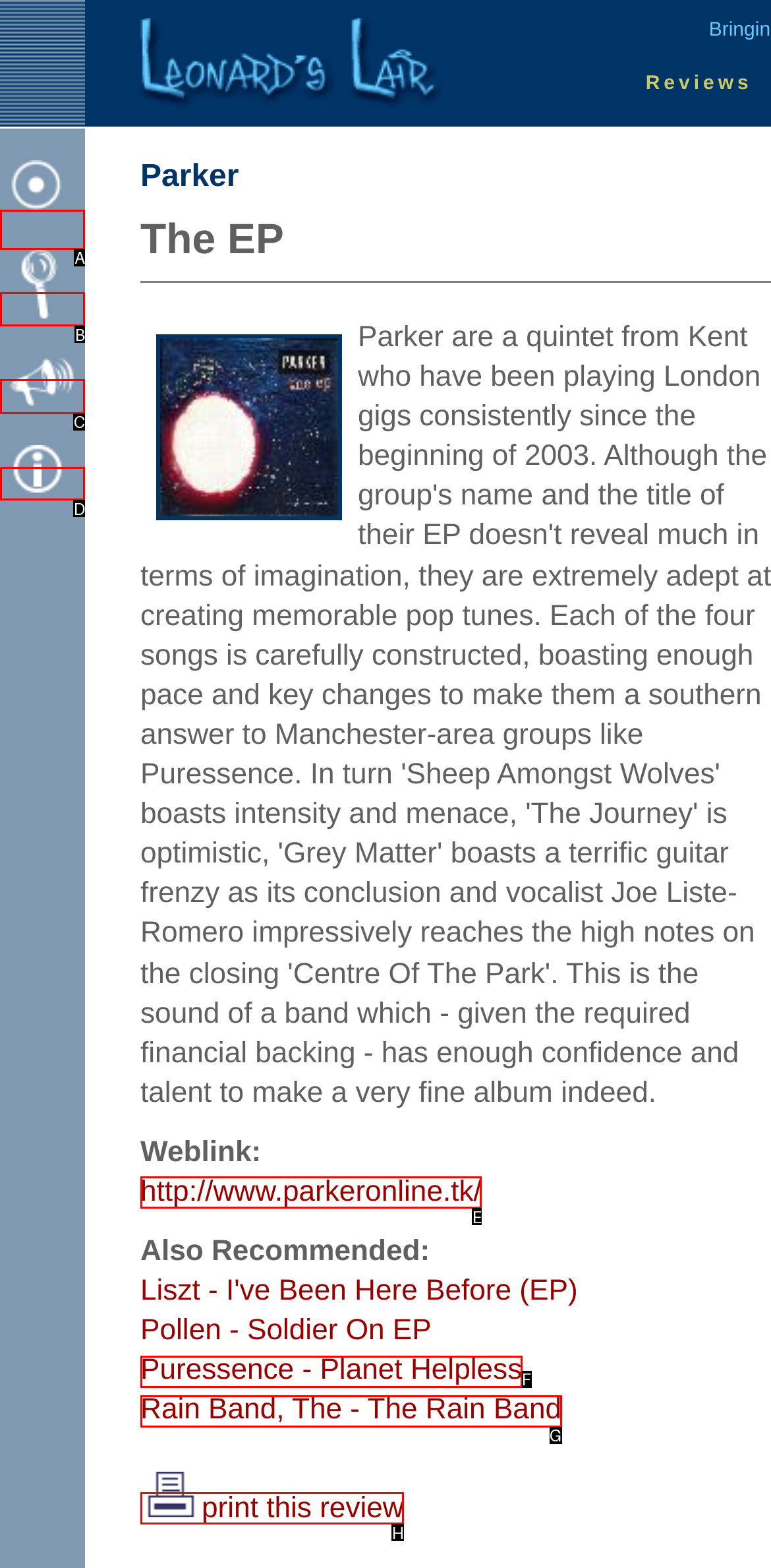To perform the task "Read CD Reviews", which UI element's letter should you select? Provide the letter directly.

A